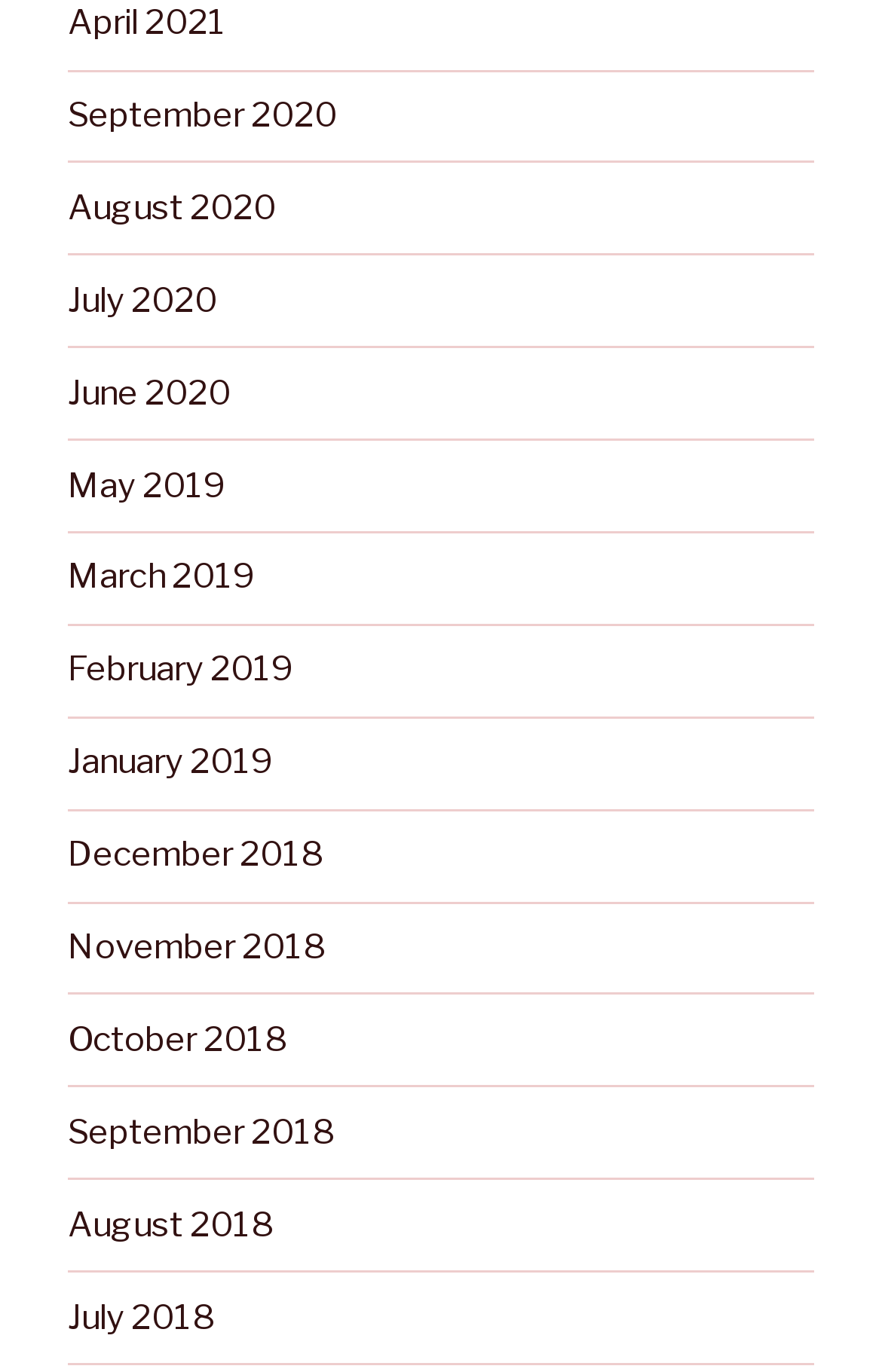How many links are there on the webpage?
Using the visual information, respond with a single word or phrase.

15